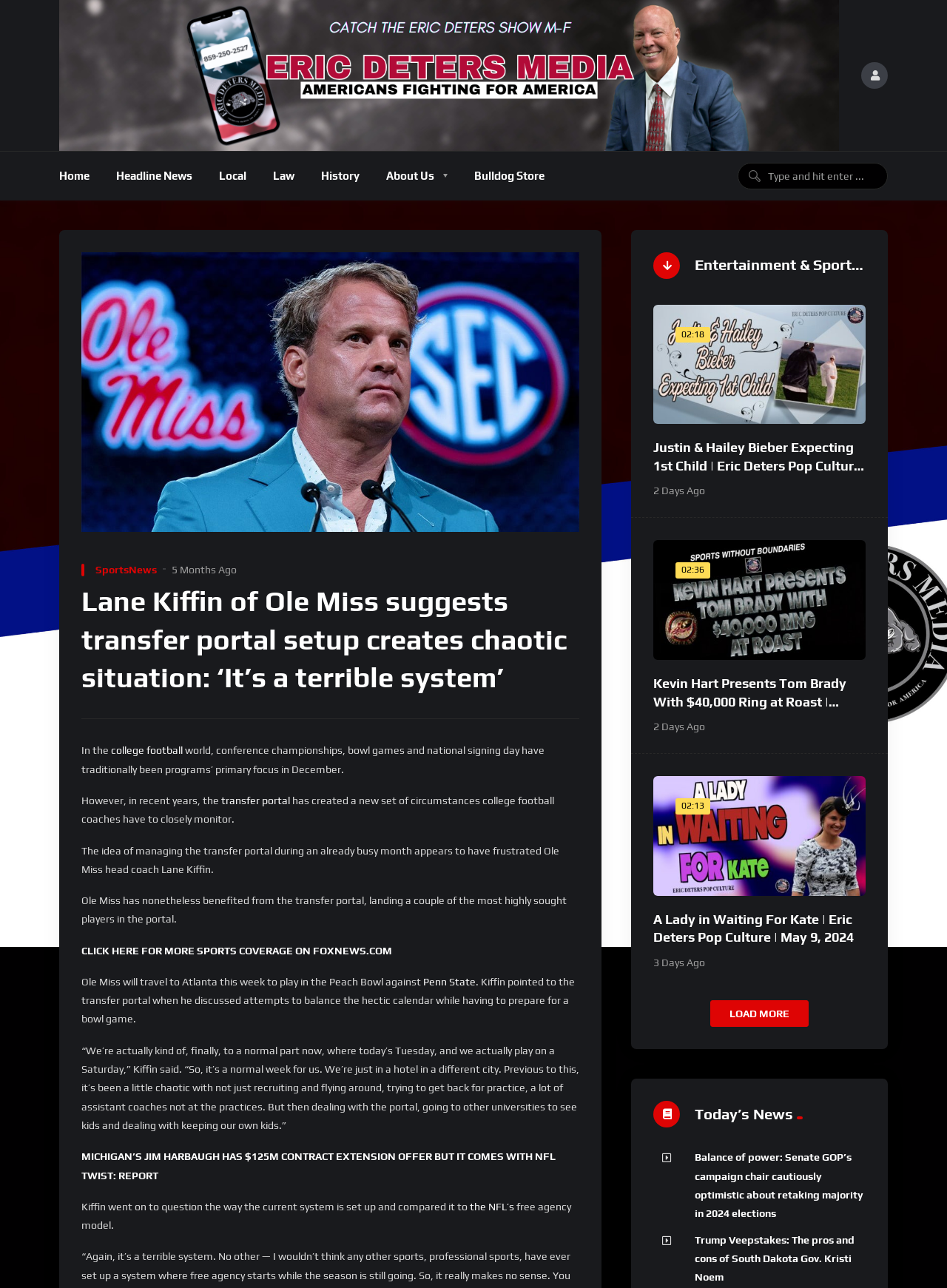Identify the bounding box coordinates of the region I need to click to complete this instruction: "Click on the 'LOAD MORE' button".

[0.75, 0.777, 0.854, 0.797]